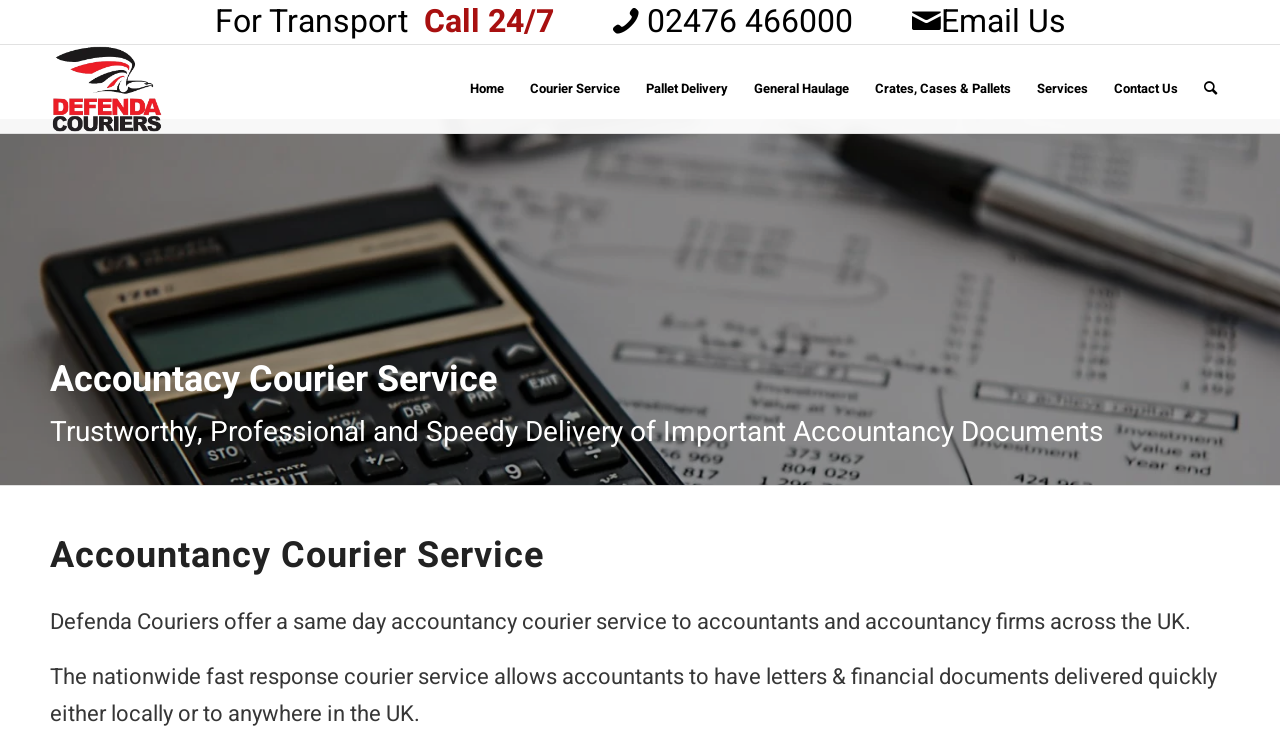Can you pinpoint the bounding box coordinates for the clickable element required for this instruction: "search on the website"? The coordinates should be four float numbers between 0 and 1, i.e., [left, top, right, bottom].

[0.93, 0.06, 0.961, 0.178]